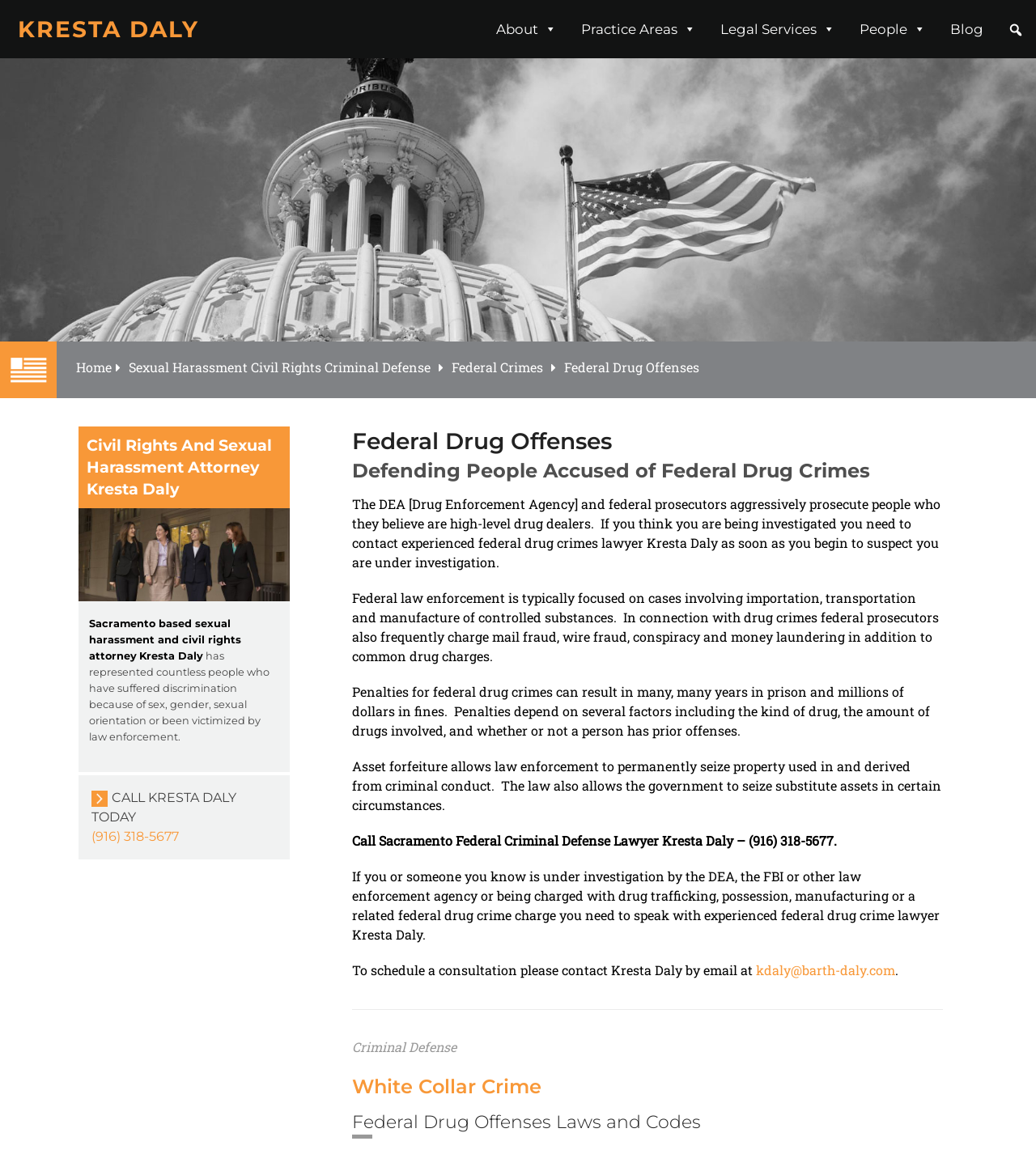Explain the webpage's design and content in an elaborate manner.

The webpage is about Federal Drug Offenses and the law firm Kresta Daly. At the top, there is a heading "KRESTA DALY" and a navigation menu with links to "About", "Practice Areas", "Legal Services", "People", and "Blog". On the right side of the navigation menu, there is a search bar.

Below the navigation menu, there are two columns of content. The left column has a heading "Federal Drug Offenses" and a subheading "Defending People Accused of Federal Drug Crimes". There are four paragraphs of text that discuss the DEA's aggressive prosecution of federal drug crimes, the types of charges that can be brought, the penalties for these crimes, and the importance of seeking legal counsel.

The right column has a heading "Civil Rights And Sexual Harassment Attorney Kresta Daly" and an image. There is a link to "Sacramento based sexual harassment and civil rights attorney" and a paragraph of text that describes Kresta Daly's experience in representing people who have suffered discrimination. There is also a call-to-action to "CALL KRESTA DALY TODAY" with a phone number.

At the bottom of the page, there are links to "Criminal Defense" and "White Collar Crime", as well as a heading "Federal Drug Offenses Laws and Codes".